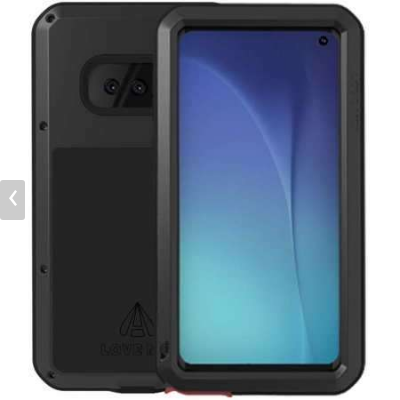What is the price of the LOVE MEI aluminum metal case?
Examine the screenshot and reply with a single word or phrase.

US$35.99